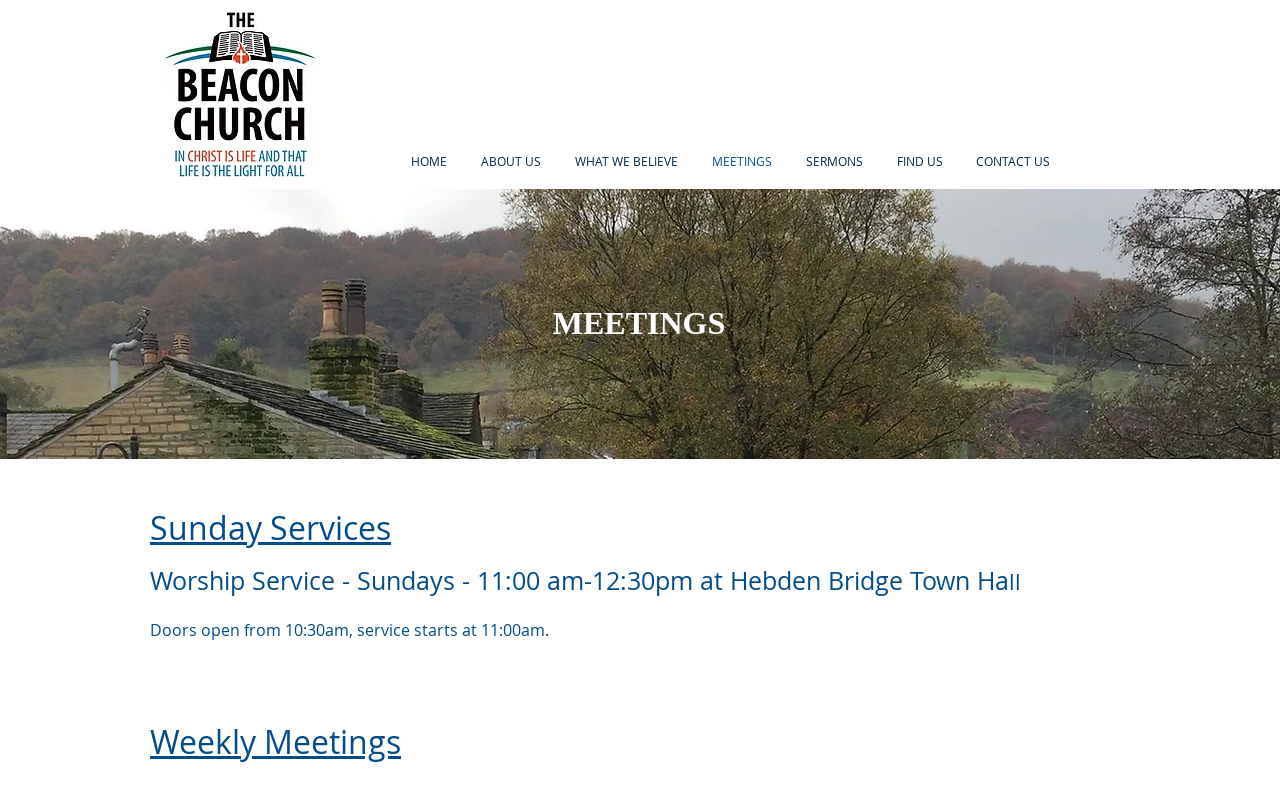Please answer the following question as detailed as possible based on the image: 
What is the name of the church?

The logo at the top left corner of the webpage has the text 'Beacon Church Hebden Bridge', which suggests that this webpage is related to this church.